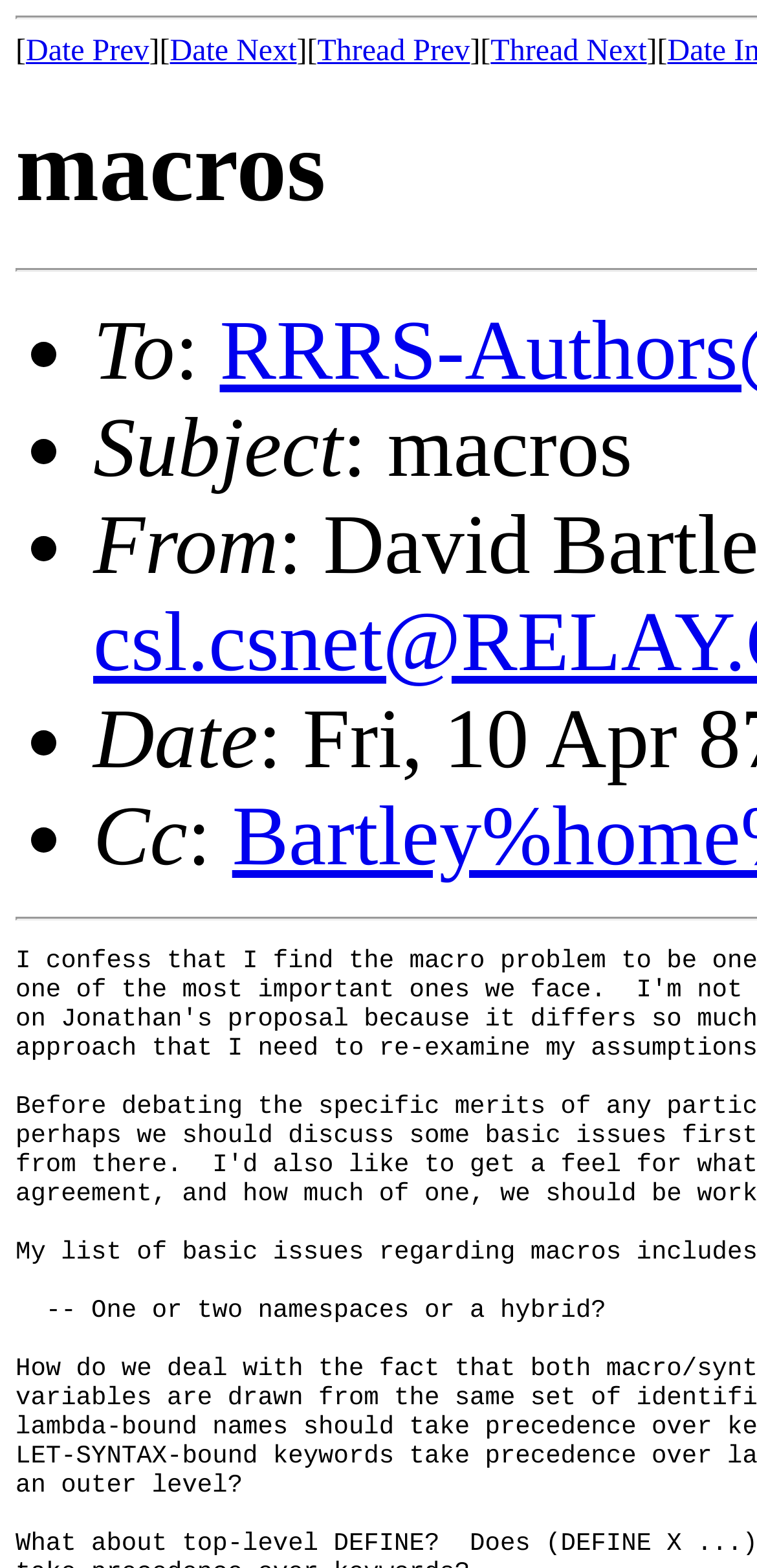Give a short answer using one word or phrase for the question:
What is the subject of the current thread?

macros